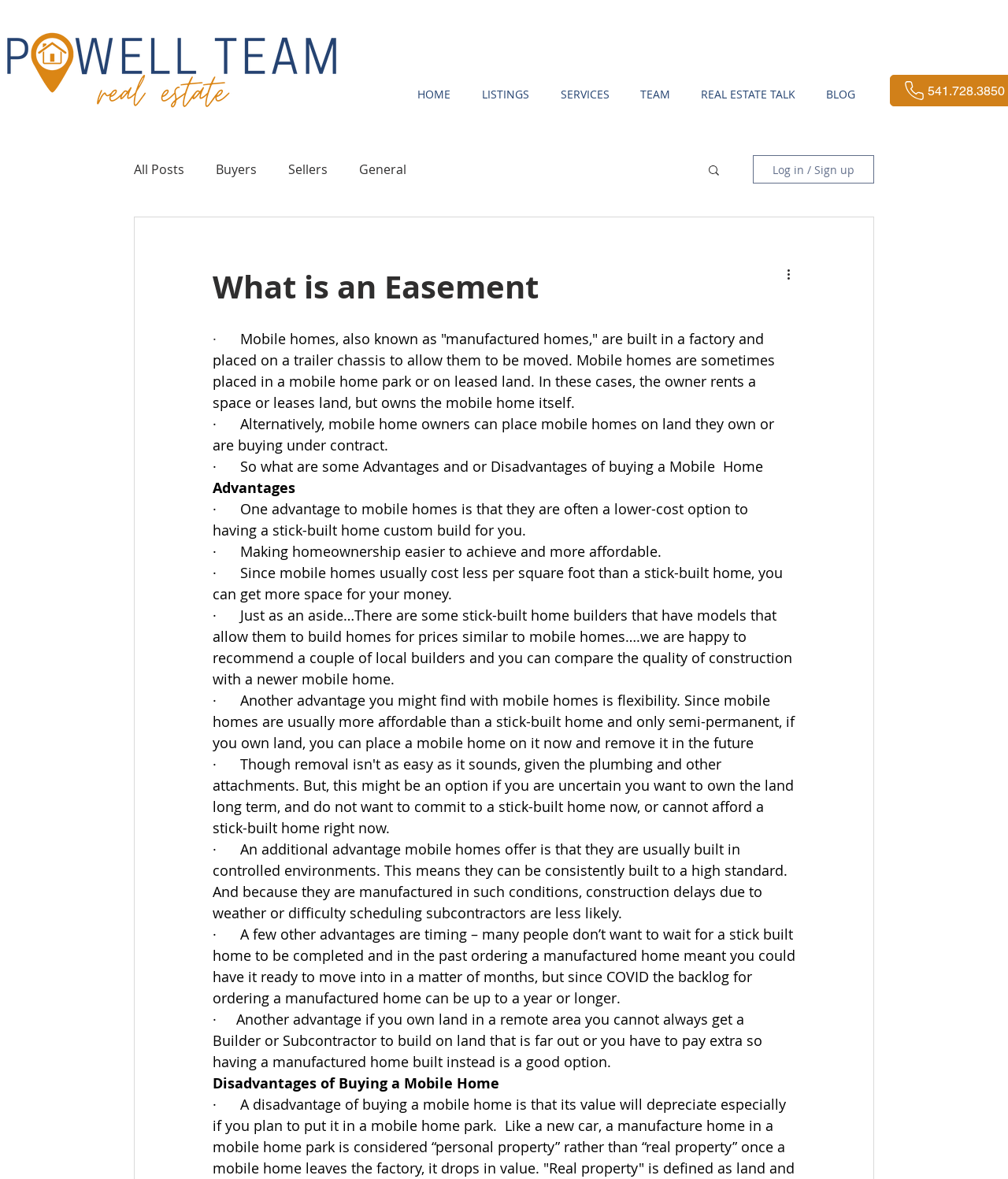Identify the coordinates of the bounding box for the element that must be clicked to accomplish the instruction: "Read 'REAL ESTATE TALK'".

[0.68, 0.07, 0.804, 0.09]